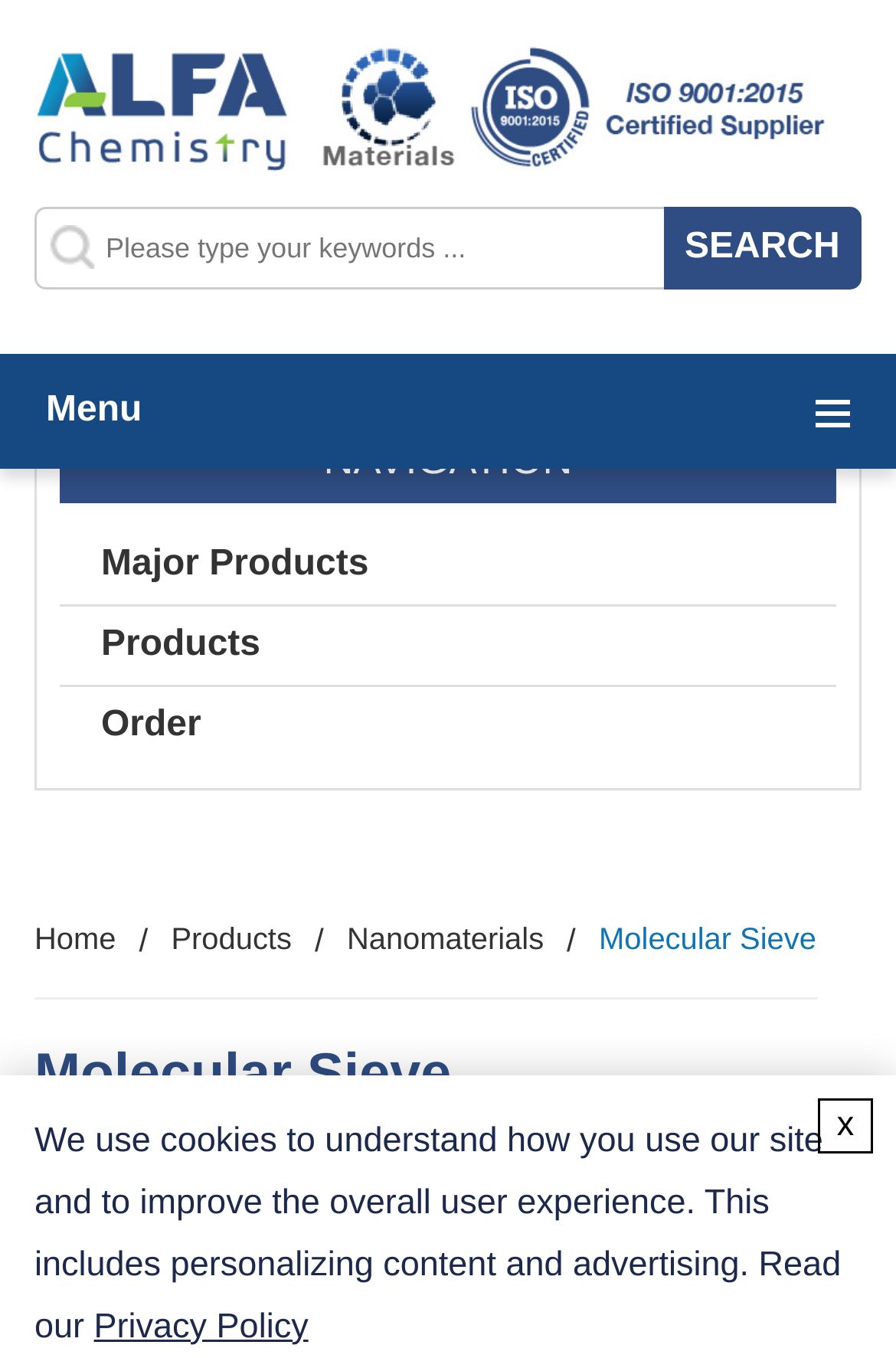What is the name of the product being described?
Use the image to give a comprehensive and detailed response to the question.

I found the name of the product by looking at the heading and the generic element, both of which have the text 'Molecular Sieve'.